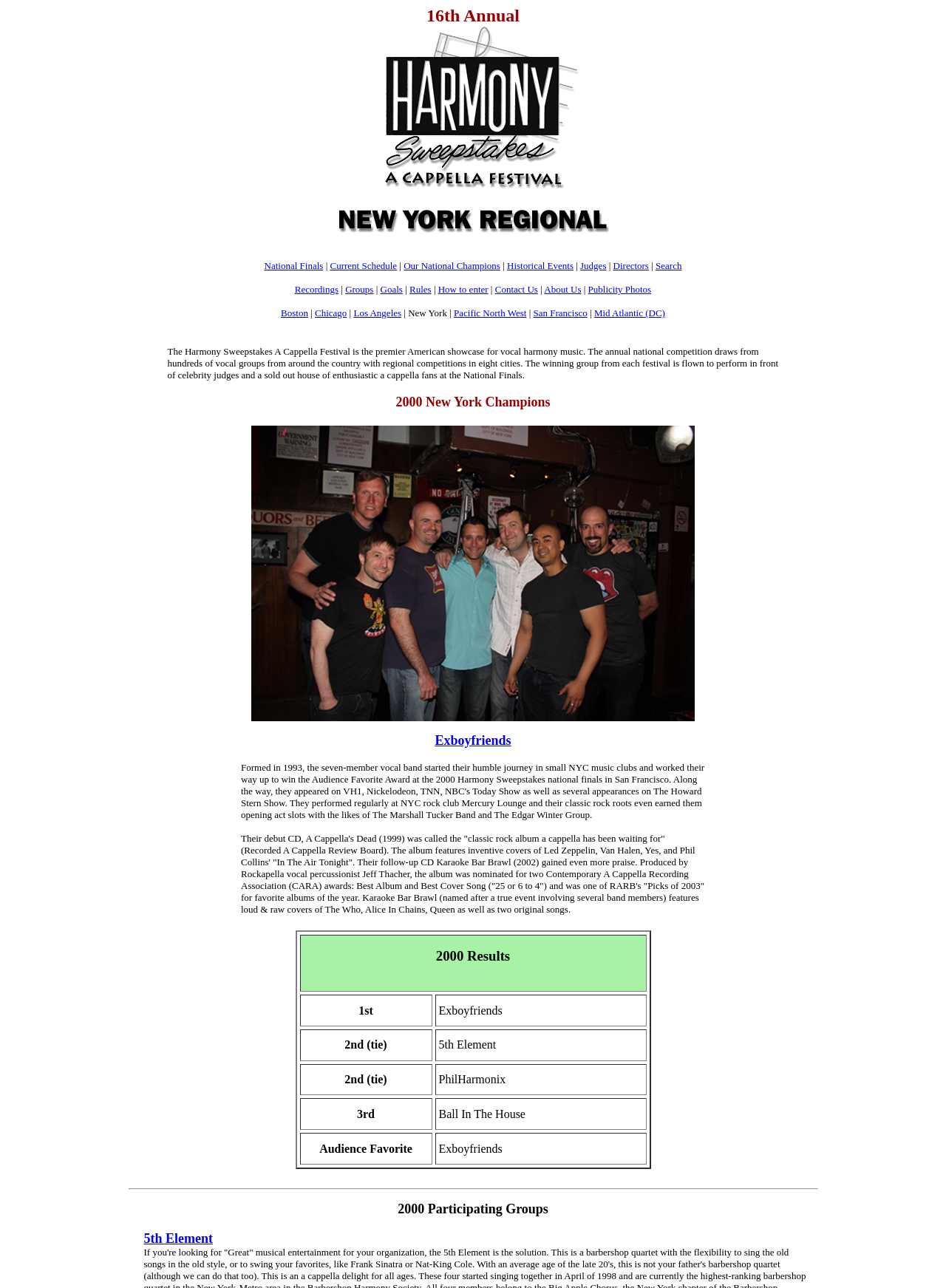Respond to the question below with a single word or phrase: What is the name of the award that Karaoke Bar Brawl was nominated for?

CARA